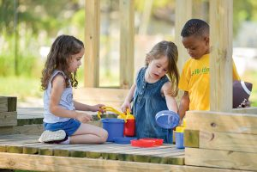Explain what is happening in the image with as much detail as possible.

In a vibrant outdoor setting, three children engage joyfully in playtime activities, fostering creativity and social interaction. Two girls sit on a wooden platform, each absorbed in their tasks. One girl, with curly hair, sits cross-legged while manipulating colorful toy containers. The second girl, features a short haircut and wear a denim dress, leans over to examine a blue lid she holds in her hand with deep concentration. Meanwhile, a boy stands beside them, dressed in a bright yellow shirt. He curiously watches his friends, contributing to the dynamic of teamwork and collaboration among them. This scene beautifully captures the essence of childhood learning and the importance of play in developing essential skills. The natural light and greenery in the background further enhance the cheerful atmosphere of their exploration.